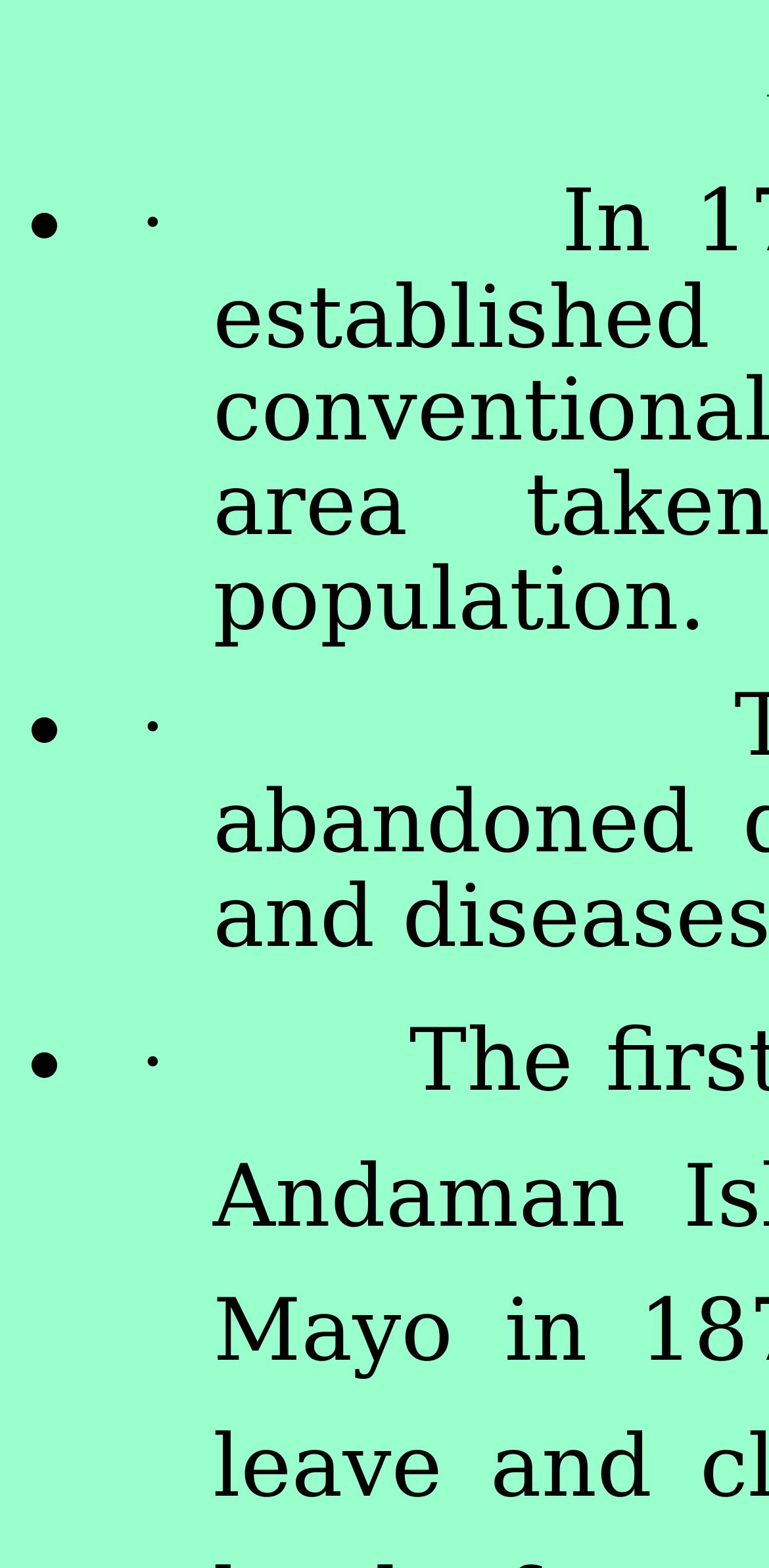What is the function of the '·' symbols?
Refer to the image and respond with a one-word or short-phrase answer.

Separators